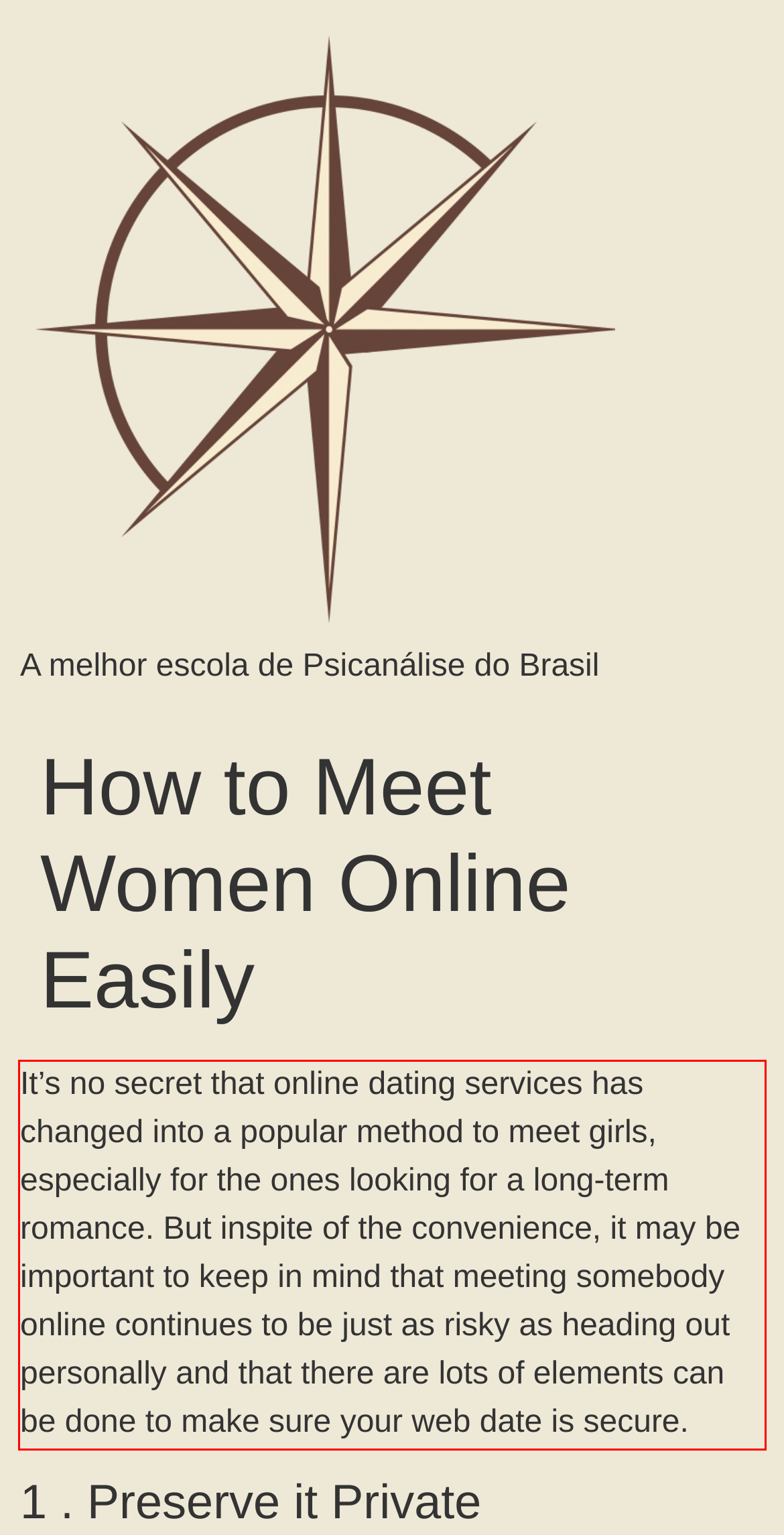With the provided screenshot of a webpage, locate the red bounding box and perform OCR to extract the text content inside it.

It’s no secret that online dating services has changed into a popular method to meet girls, especially for the ones looking for a long-term romance. But inspite of the convenience, it may be important to keep in mind that meeting somebody online continues to be just as risky as heading out personally and that there are lots of elements can be done to make sure your web date is secure.